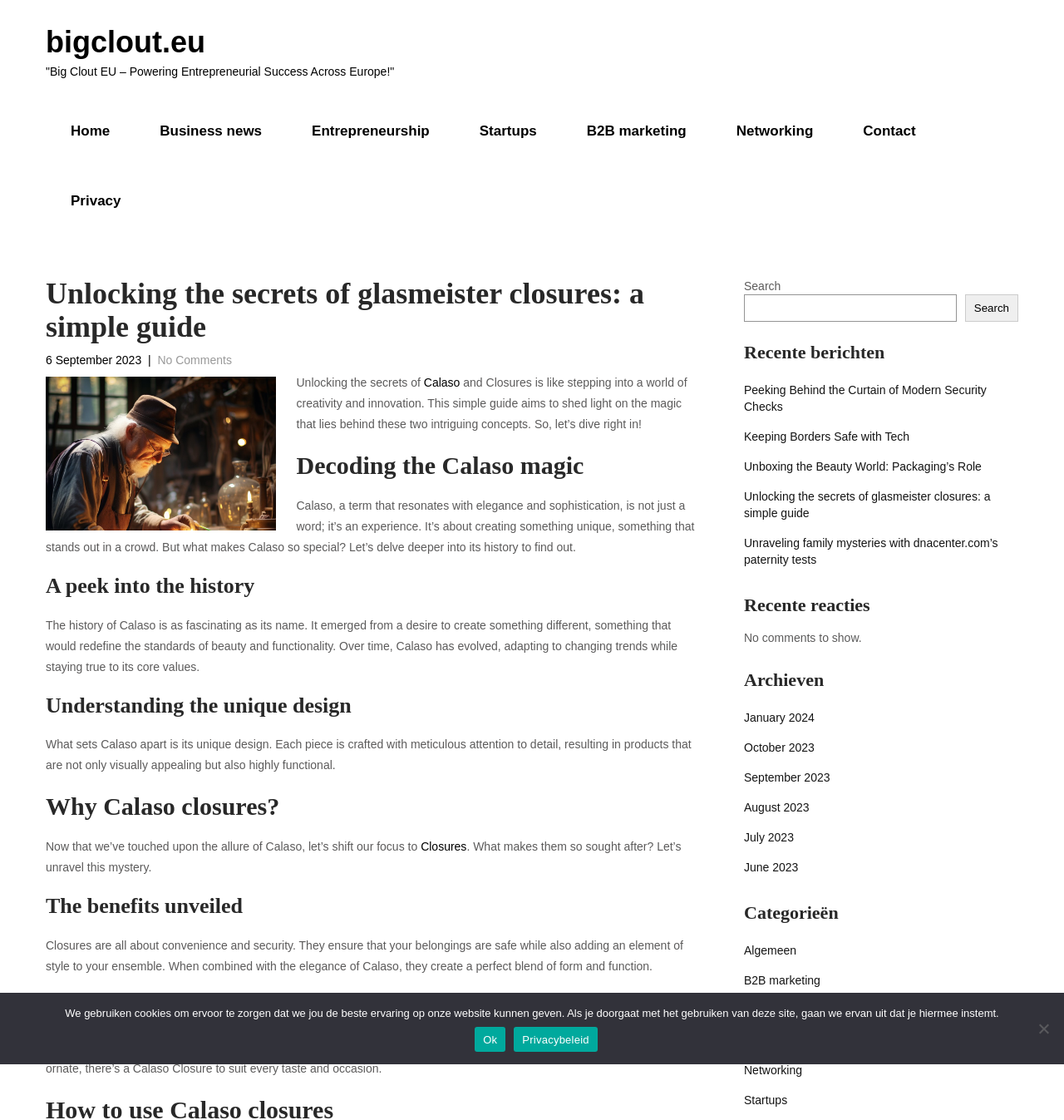Find the bounding box coordinates for the HTML element specified by: "No Comments".

[0.148, 0.316, 0.218, 0.328]